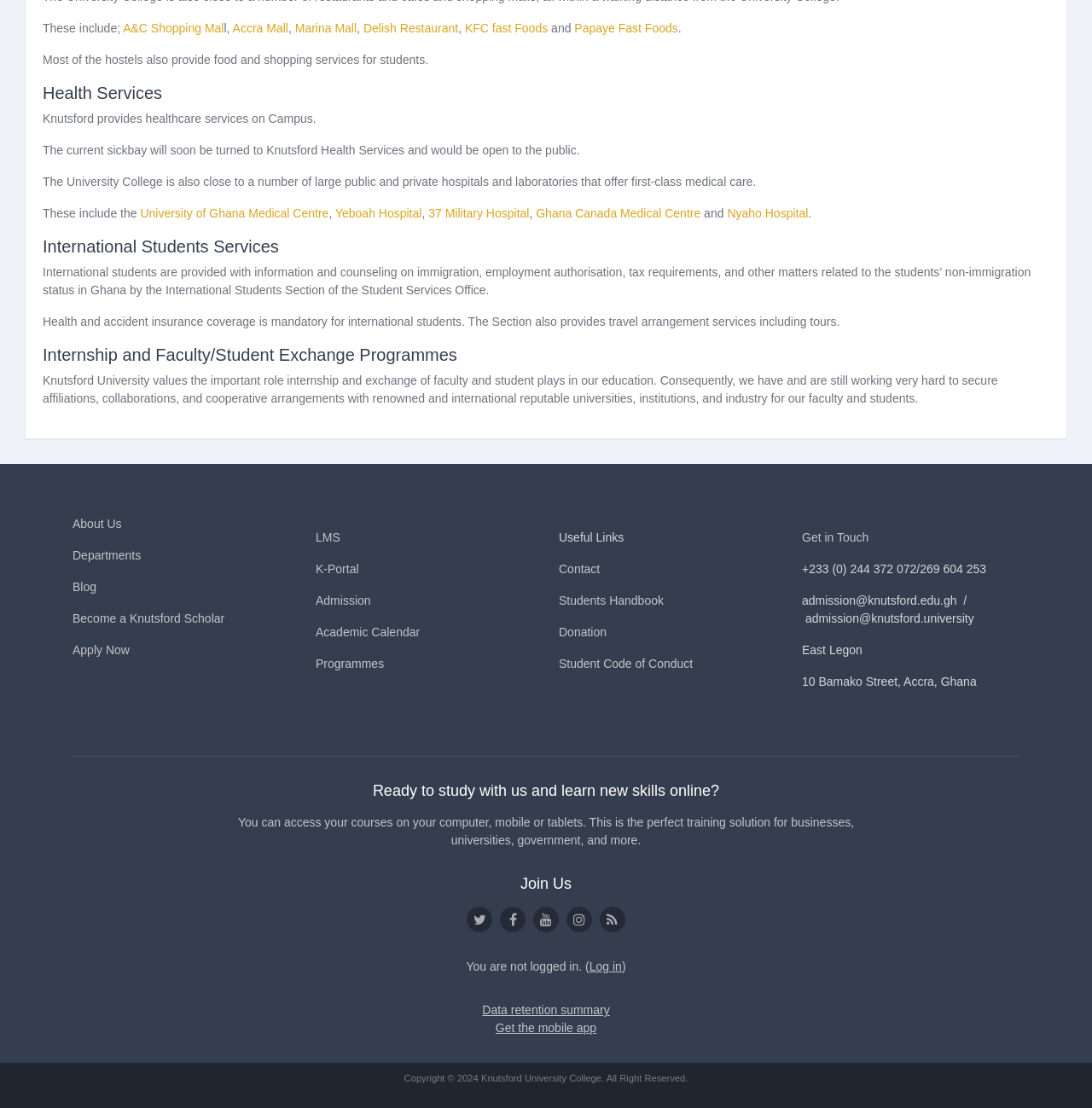What is the purpose of the International Students Section?
Based on the screenshot, provide a one-word or short-phrase response.

provide information and counseling